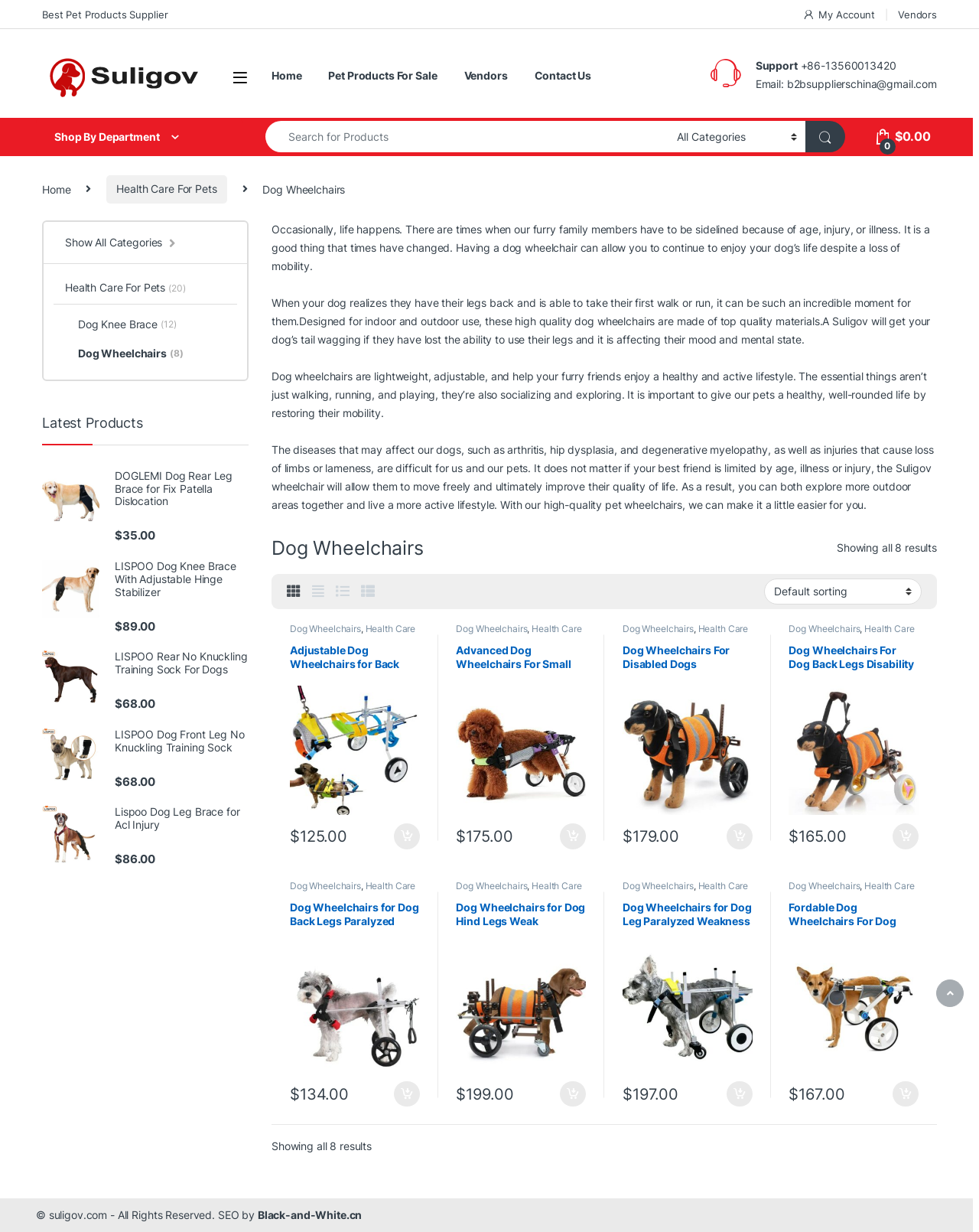Provide a thorough summary of the webpage.

This webpage is a B2B marketplace for pet products, specifically focusing on dog wheelchairs. At the top, there are several links to navigate to different sections of the website, including "Best Pet Products Supplier", "My Account", "Vendors", and "Pet Products B2B Marketplace". Below these links, there is a search bar with a textbox and a combobox to filter search results.

The main content of the webpage is divided into two sections. The first section is a descriptive text about dog wheelchairs, explaining their benefits and importance for dogs with mobility issues. This section is located at the top left of the page and takes up about one-quarter of the screen.

The second section is a product listing area, which occupies most of the screen. There are eight product listings, each displaying a product title, price, and an "Add to cart" button. The product titles are links, and each product has a heading element with the same text as the title. The prices are displayed in a separate text element, prefixed with a dollar sign. The "Add to cart" buttons are links as well.

Between the descriptive text and the product listing area, there is a horizontal tab list with four tabs, each representing a different way to sort the products. Below the product listing area, there is a pagination section, but it is not visible in this screenshot.

On the top right of the page, there is a section with contact information, including a phone number and an email address. There is also a link to "Shop By Department" and a link to the shopping cart with a price of $0.00.